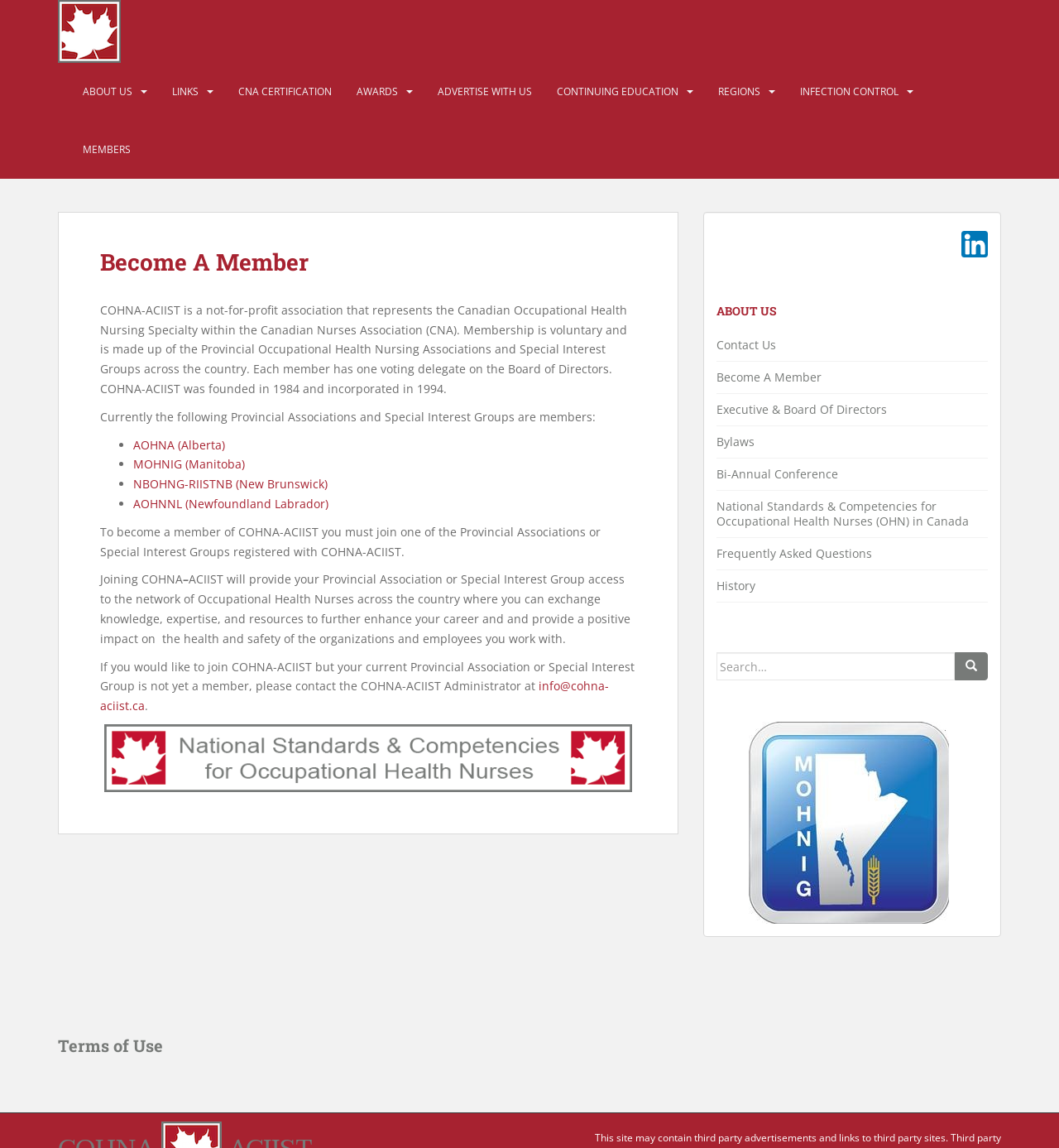Determine the bounding box coordinates of the section I need to click to execute the following instruction: "Contact the COHNA-ACIIST Administrator". Provide the coordinates as four float numbers between 0 and 1, i.e., [left, top, right, bottom].

[0.095, 0.591, 0.575, 0.622]